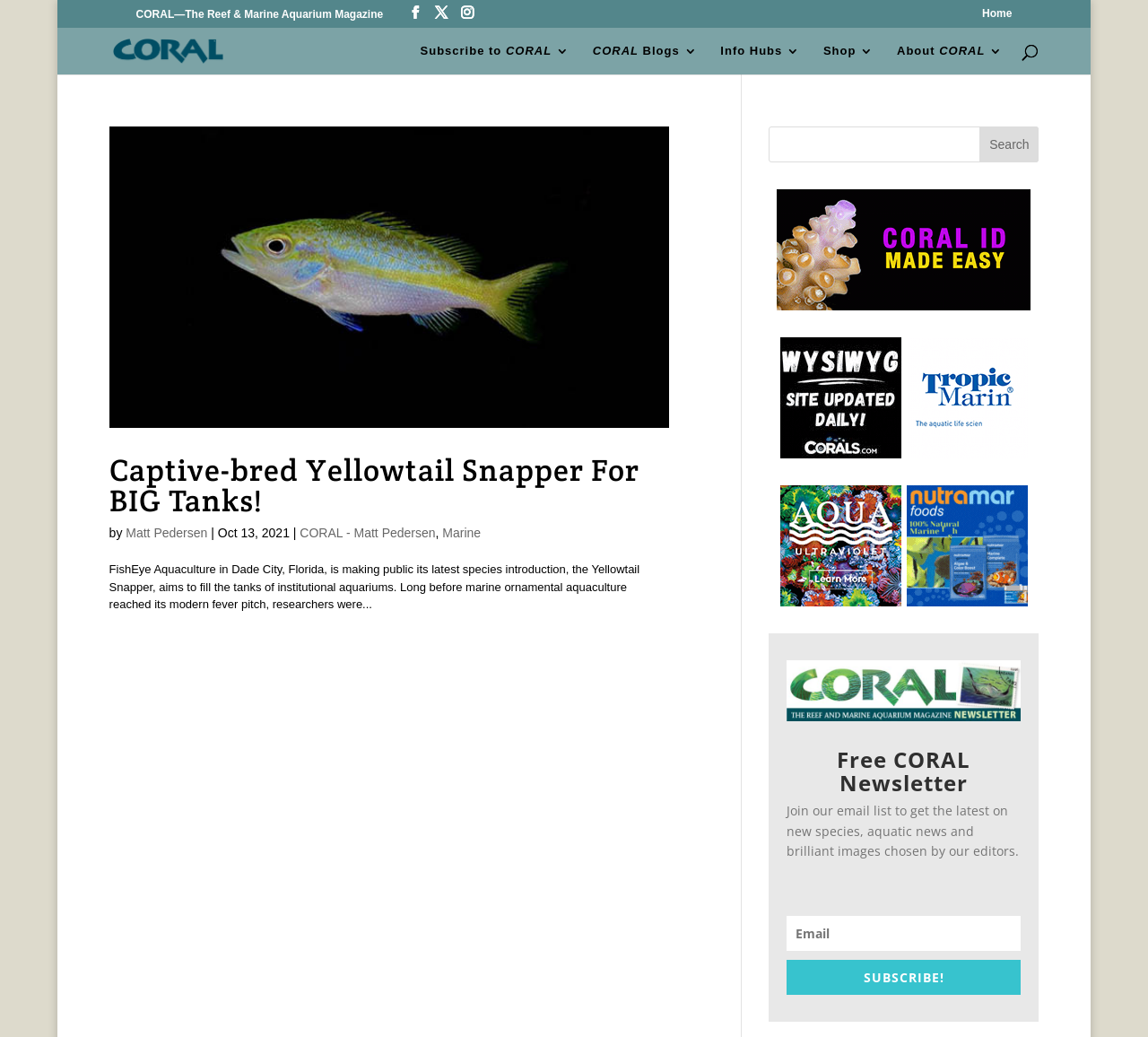Please reply with a single word or brief phrase to the question: 
Who is the author of the latest article?

Matt Pedersen